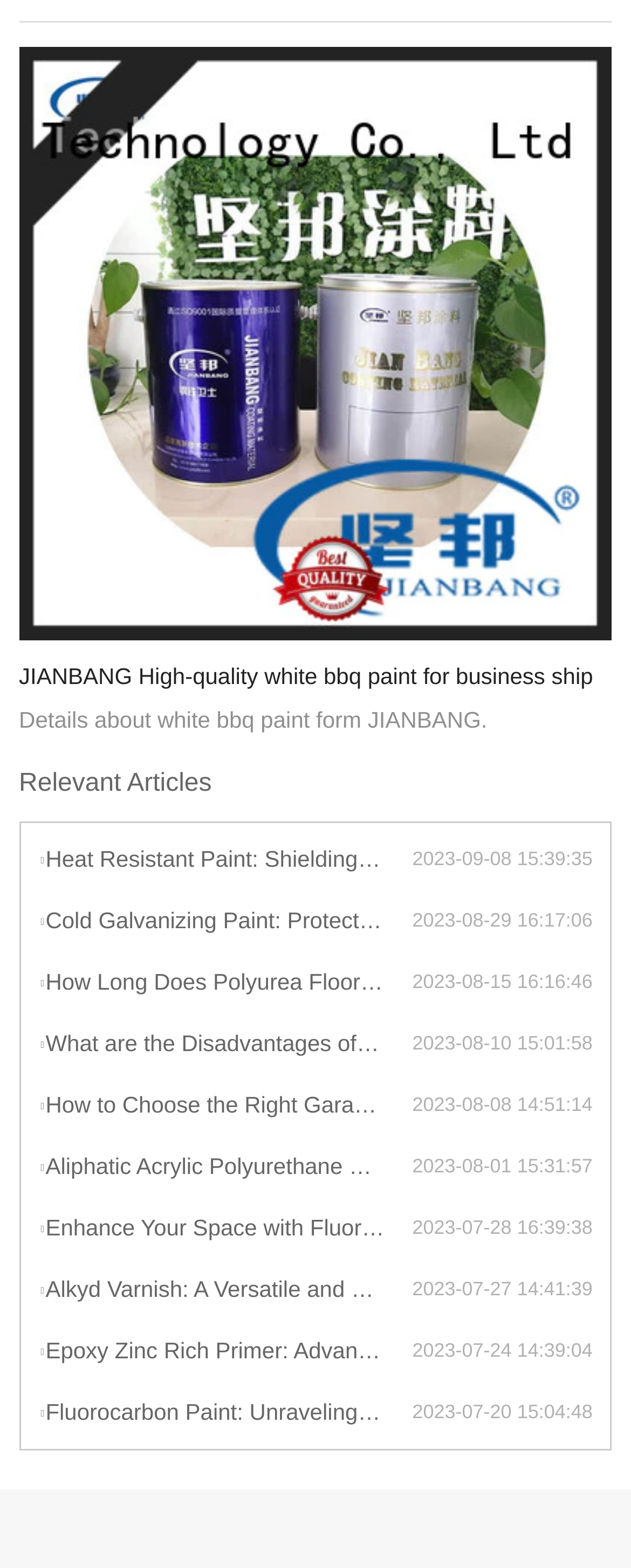Answer in one word or a short phrase: 
What is the topic of the article with the date '2023-08-15 16:16:46'?

Polyurea Floor